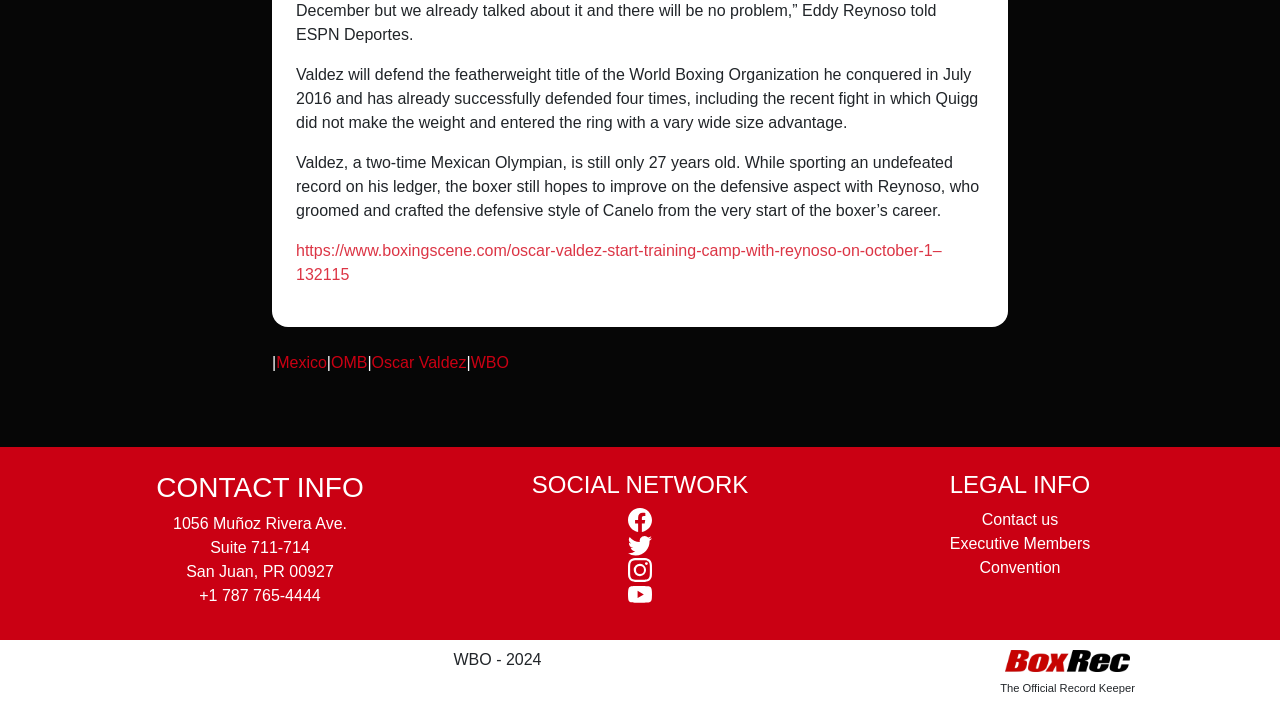Please find the bounding box coordinates in the format (top-left x, top-left y, bottom-right x, bottom-right y) for the given element description. Ensure the coordinates are floating point numbers between 0 and 1. Description: OMB

[0.259, 0.502, 0.287, 0.526]